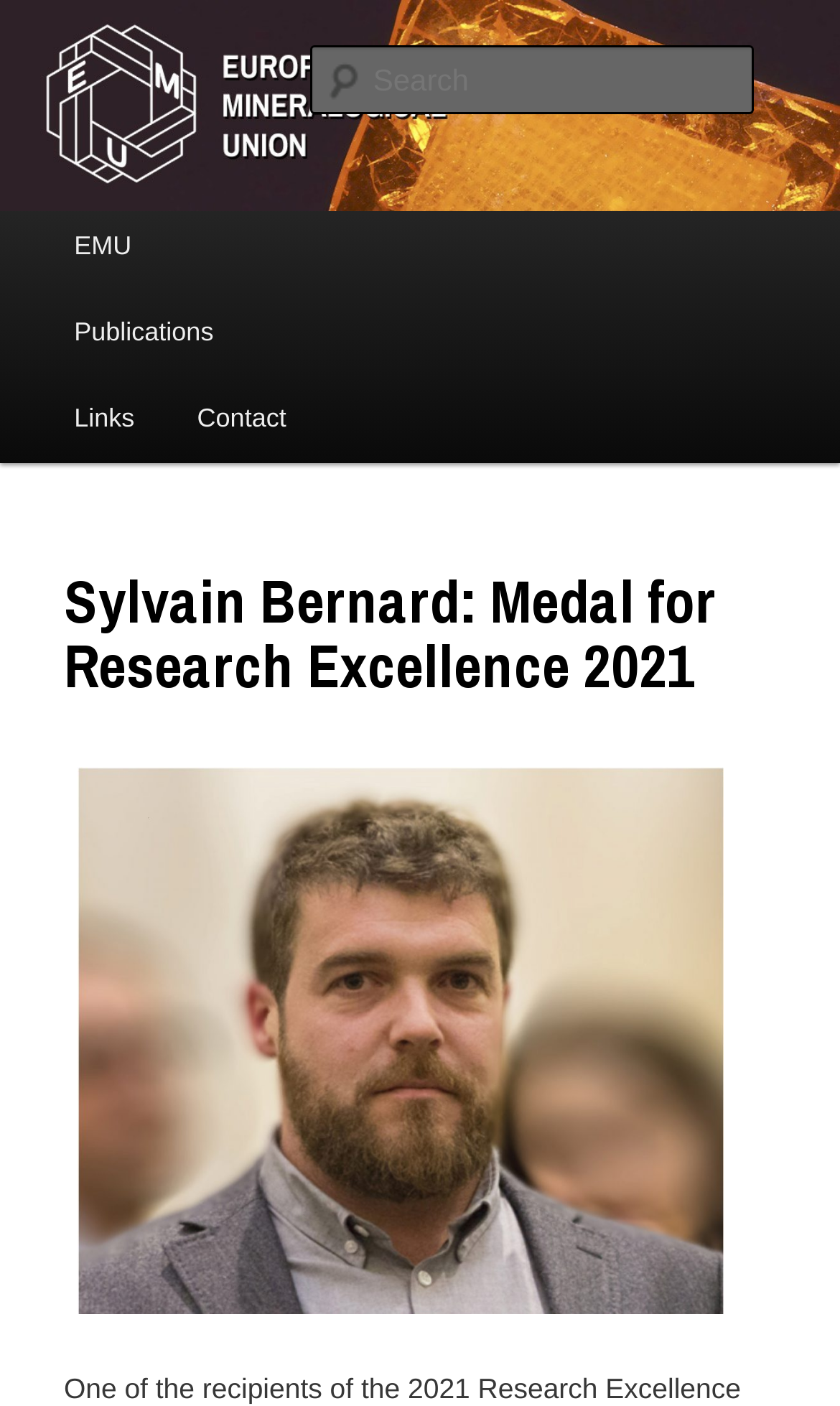Find the bounding box coordinates for the UI element that matches this description: "EMU".

[0.051, 0.146, 0.194, 0.207]